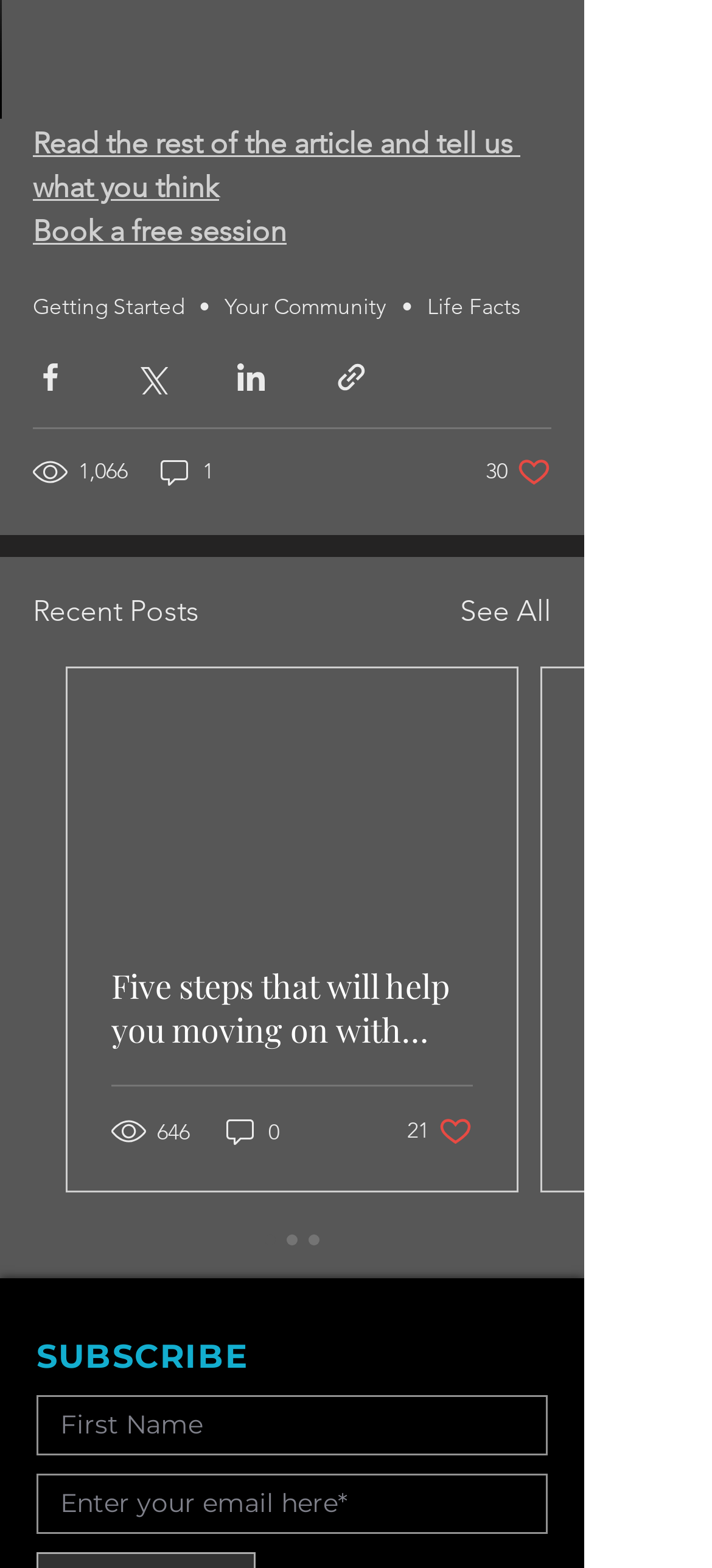Give the bounding box coordinates for this UI element: "aria-label="Share via link"". The coordinates should be four float numbers between 0 and 1, arranged as [left, top, right, bottom].

[0.469, 0.229, 0.518, 0.251]